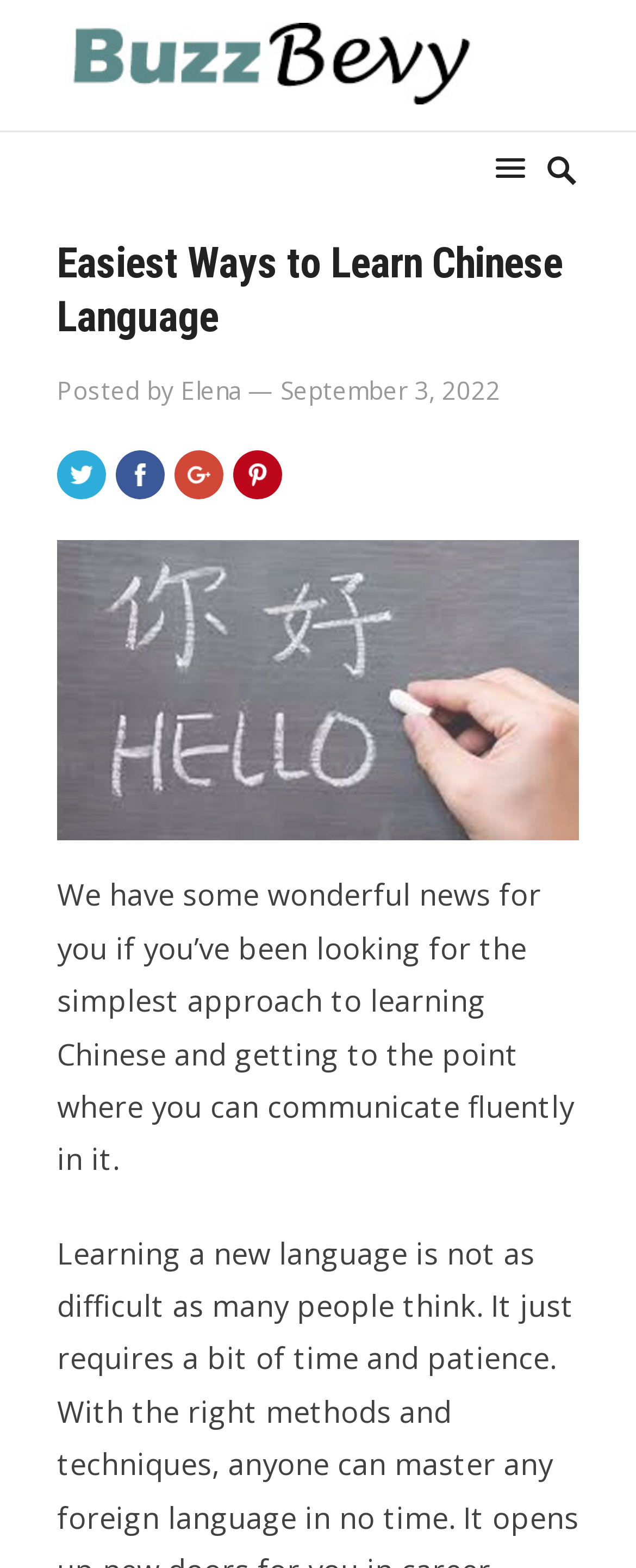What is the topic of the post?
Using the image as a reference, give an elaborate response to the question.

The topic of the post is learning Chinese, as indicated by the heading 'Easiest Ways to Learn Chinese Language' and the text that follows, which discusses the simplest approach to learning Chinese.